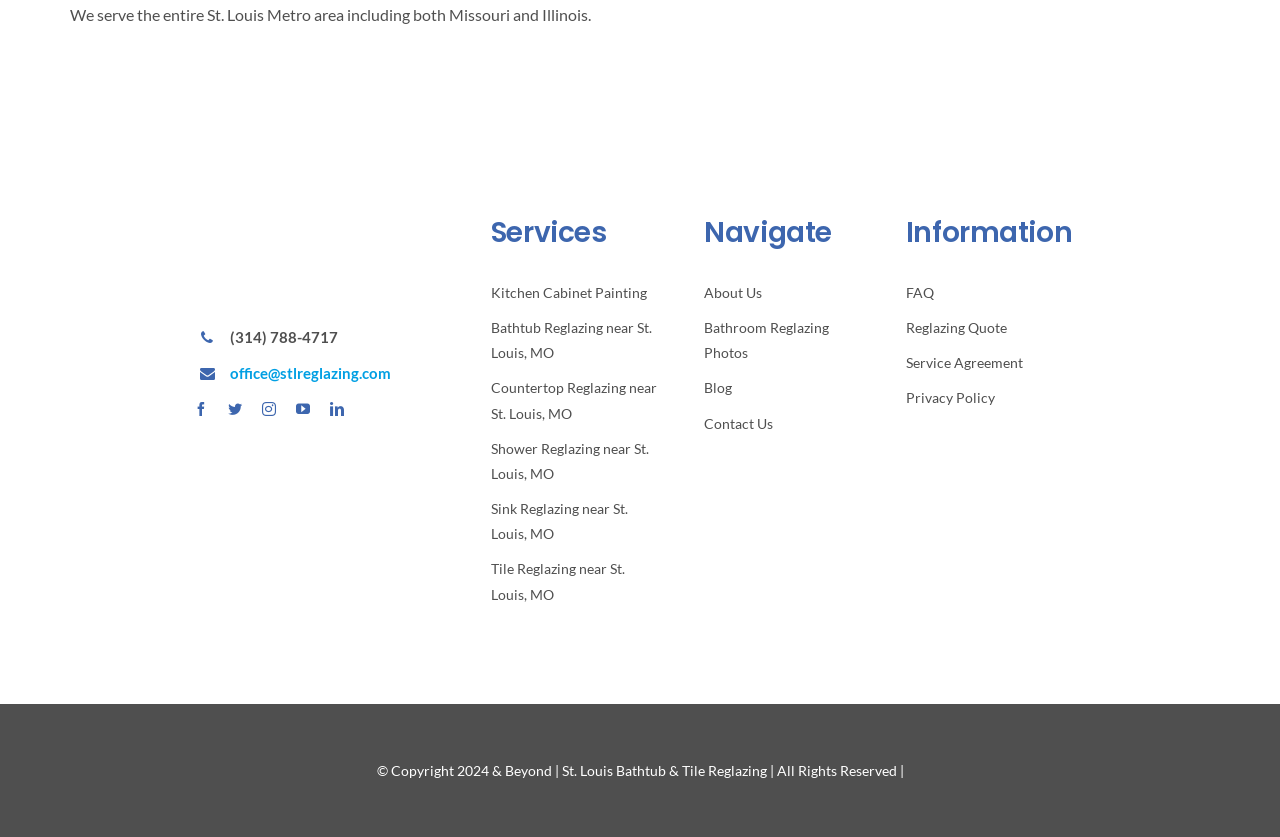Please locate the bounding box coordinates for the element that should be clicked to achieve the following instruction: "Learn about kitchen cabinet painting". Ensure the coordinates are given as four float numbers between 0 and 1, i.e., [left, top, right, bottom].

[0.383, 0.334, 0.515, 0.364]